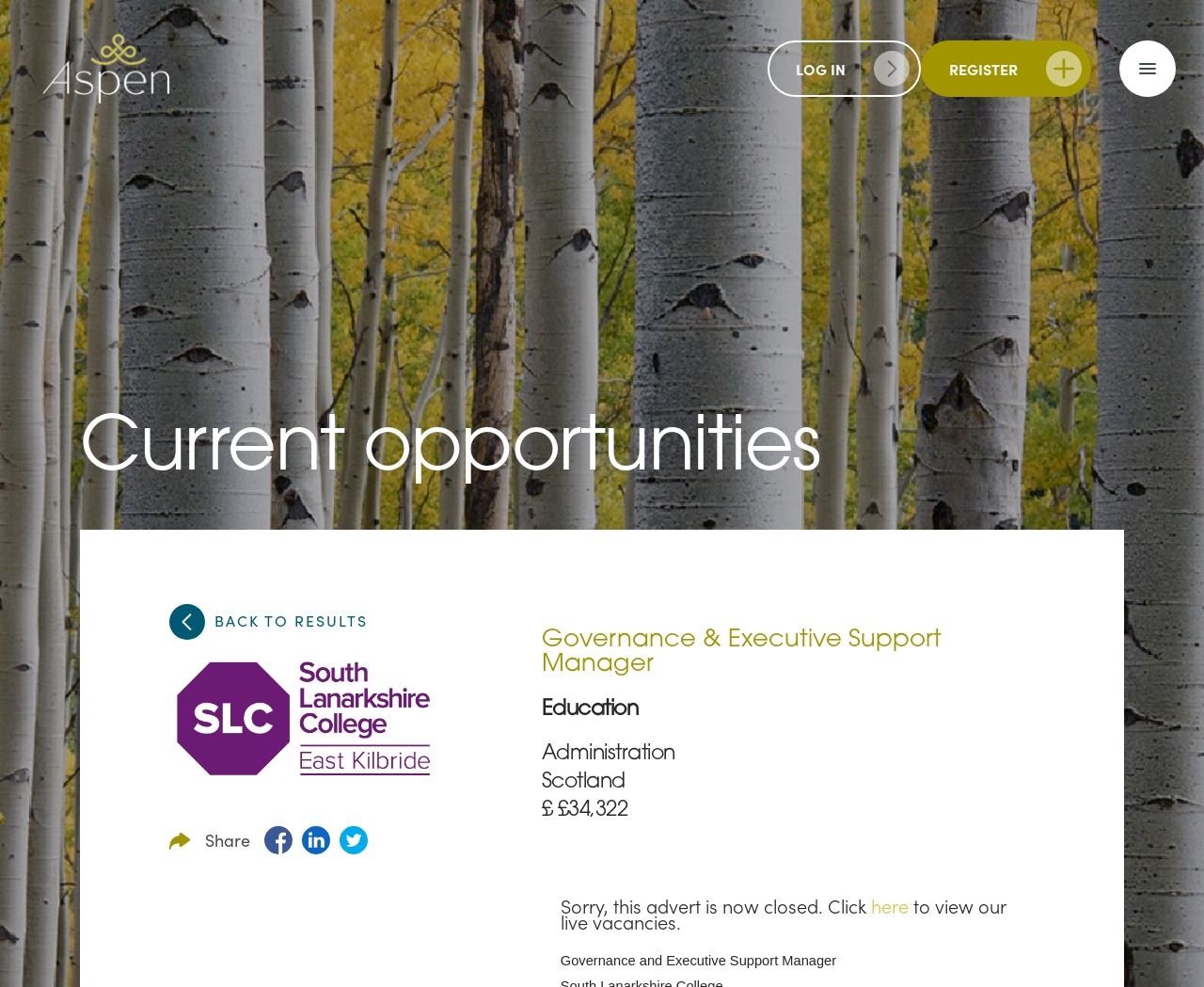Determine the bounding box coordinates of the section I need to click to execute the following instruction: "Click BACK TO RESULTS". Provide the coordinates as four float numbers between 0 and 1, i.e., [left, top, right, bottom].

[0.141, 0.598, 0.305, 0.637]